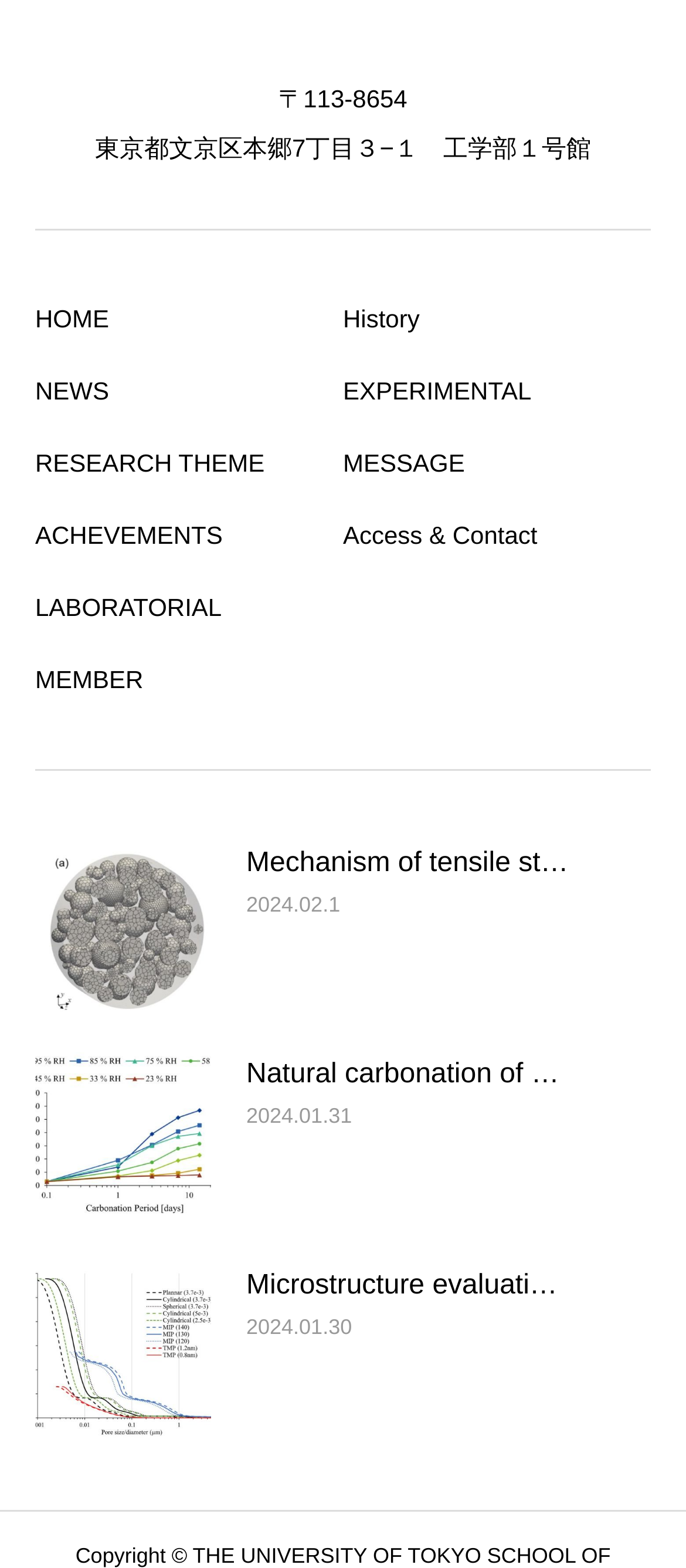How many links are there in the left column?
Answer briefly with a single word or phrase based on the image.

6